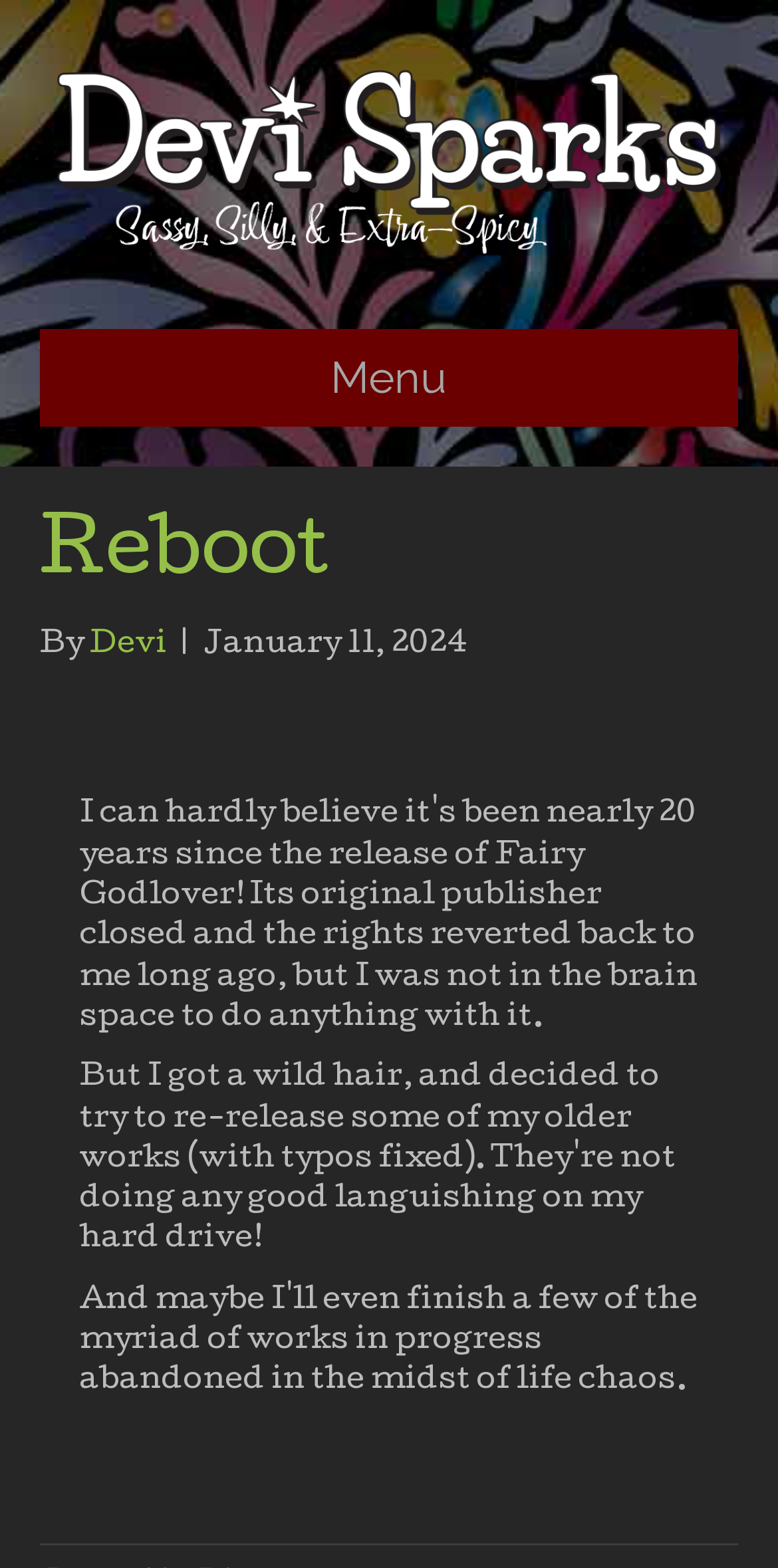Answer the question briefly using a single word or phrase: 
What is above the header menu?

Image of Devi Sparks